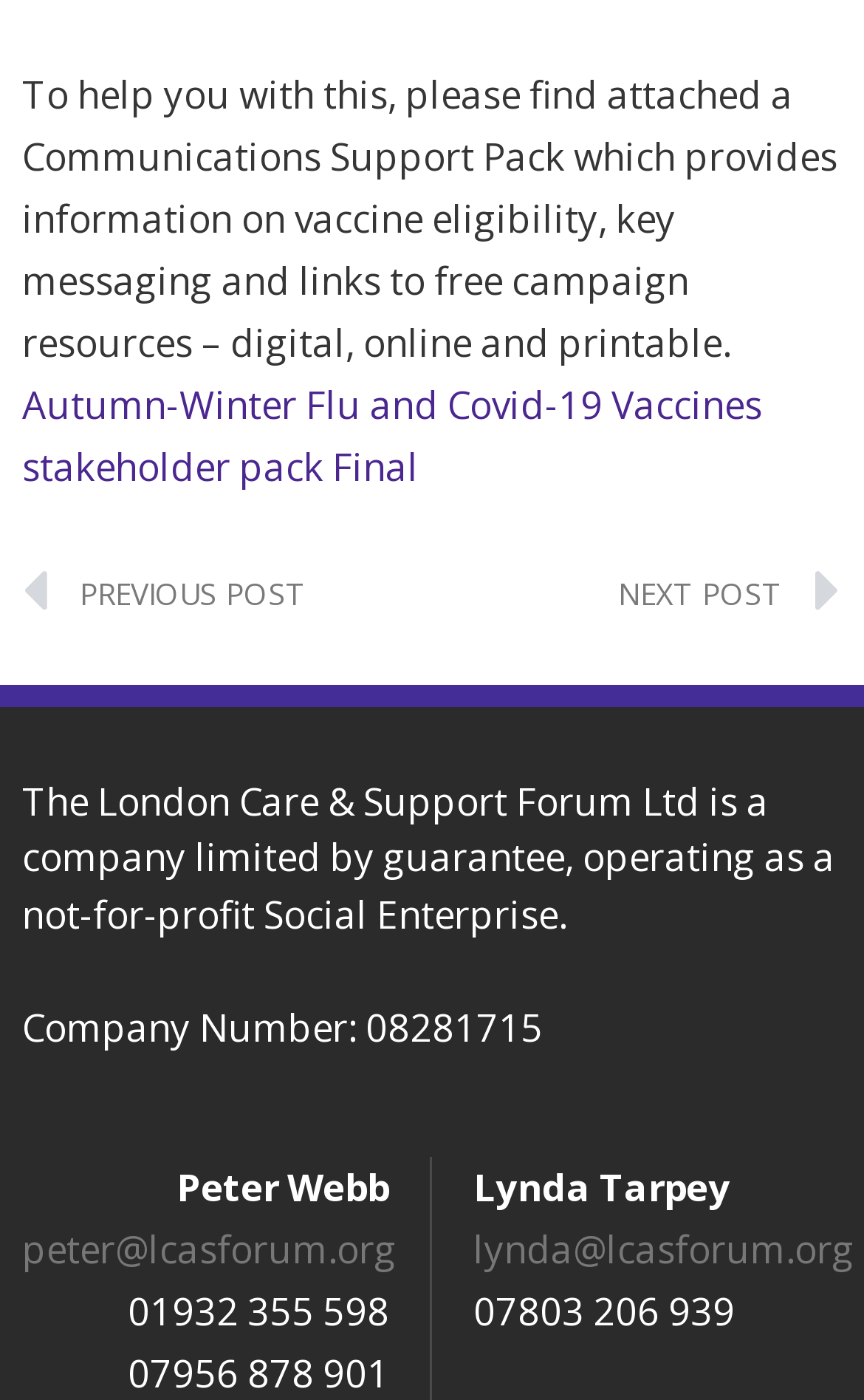Who is the second contact person mentioned on the webpage?
Provide a detailed and extensive answer to the question.

The webpage provides contact information for two people: Peter Webb and Lynda Tarpey. Lynda Tarpey is mentioned as the second contact person, with her email address and phone number provided.